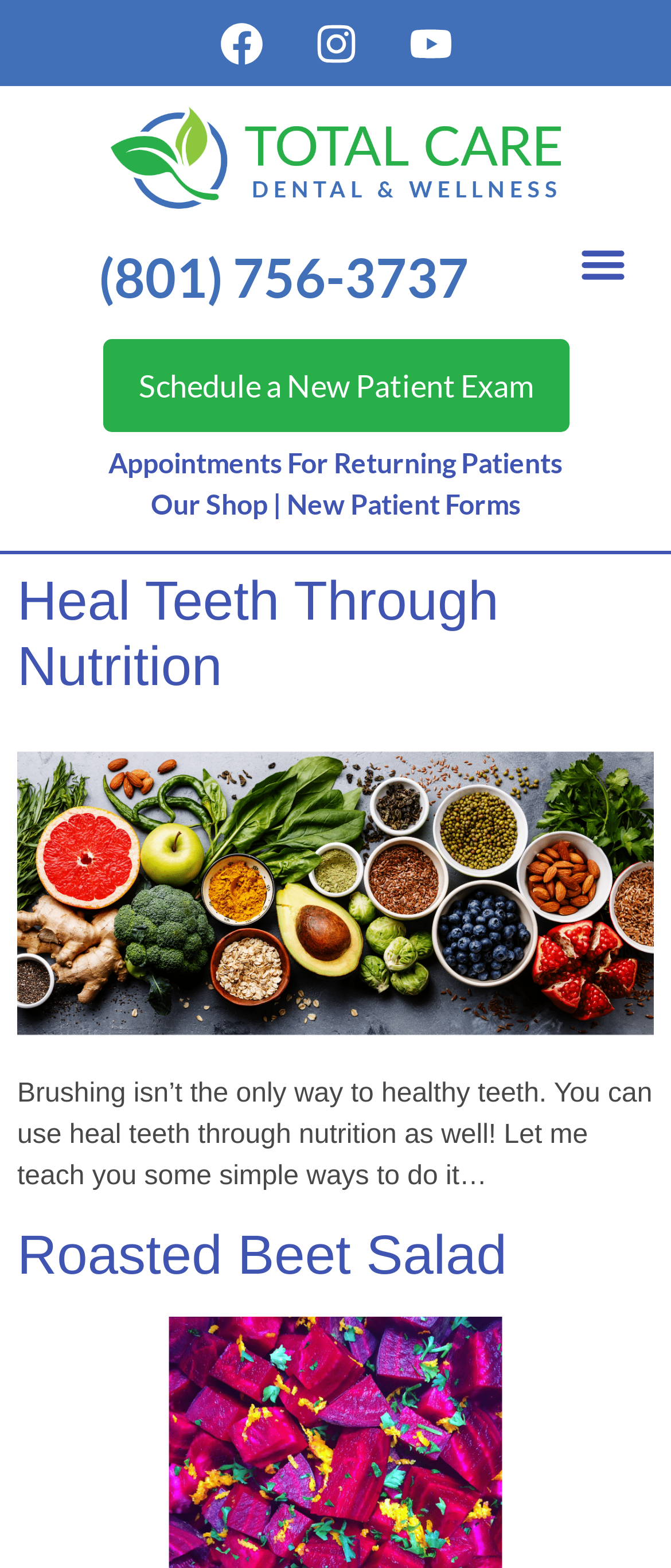Examine the image carefully and respond to the question with a detailed answer: 
What is the title of the first link in the article?

I found the title of the first link by looking at the link element inside the article element, which is 'Heal Teeth Through Nutrition'.